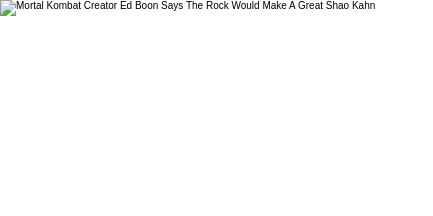Generate a comprehensive caption that describes the image.

The image features a visually captivating representation related to the gaming world, specifically referencing Ed Boon, the creator of the iconic "Mortal Kombat" series. The accompanying text indicates that Boon believes that Dwayne "The Rock" Johnson would excel in the role of Shao Kahn, a formidable character known for his immense power and dominating presence in the game. This commentary likely ties into broader discussions around casting and character portrayal within the gaming and entertainment industries, adding an engaging layer to the ongoing discourse about video game adaptations. The context suggests a blend of nostalgia and modern fandom surrounding both the "Mortal Kombat" franchise and The Rock's illustrious career.